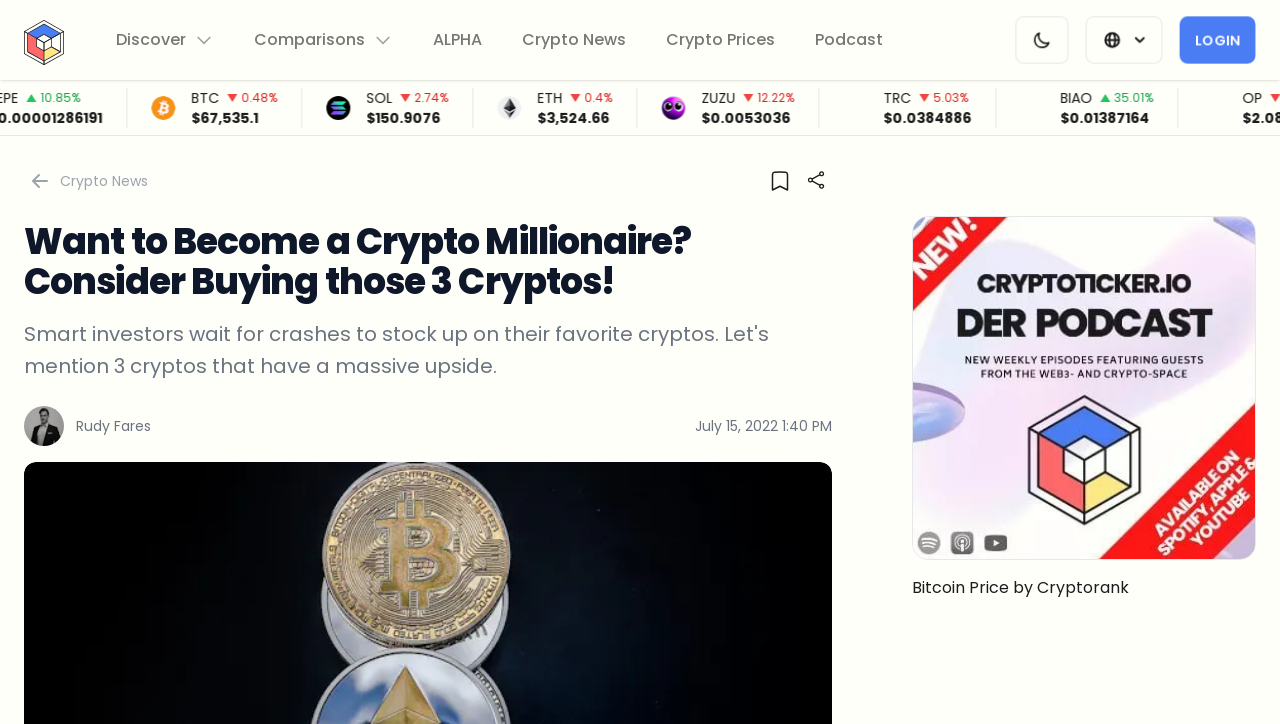Please find the bounding box for the UI element described by: "crypto news".

[0.019, 0.228, 0.116, 0.272]